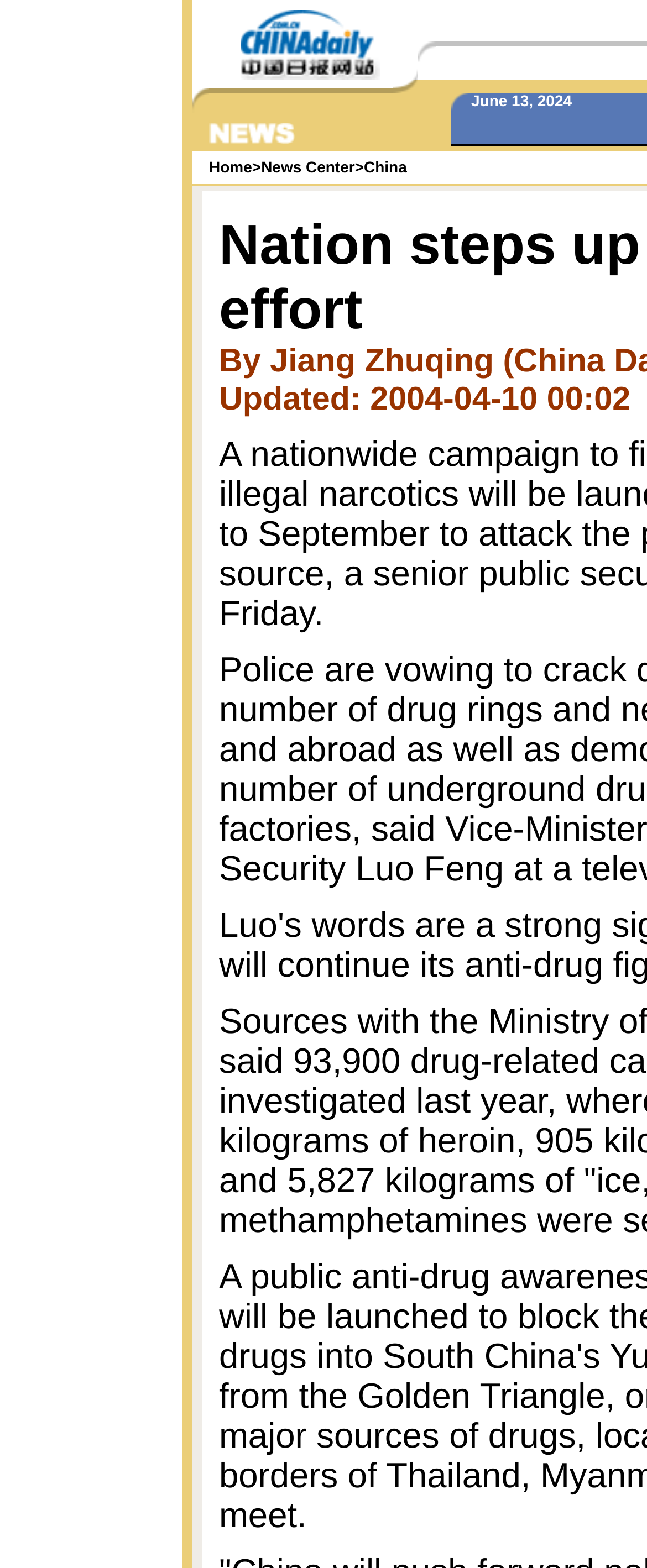What type of content is in the top-left section?
Using the visual information, answer the question in a single word or phrase.

Image